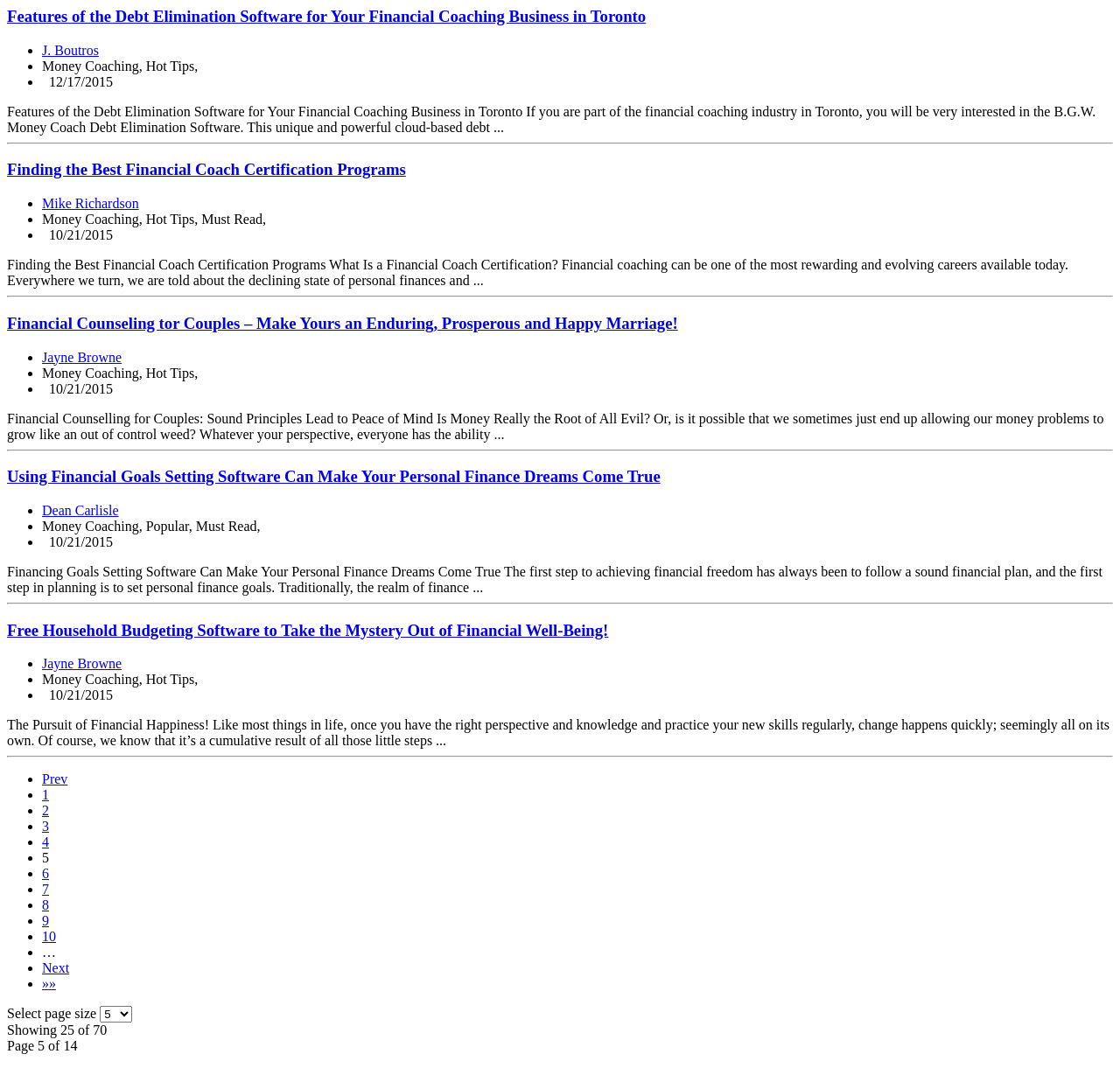Using the information in the image, could you please answer the following question in detail:
What is the topic of the first article?

The first article's heading is 'Features of the Debt Elimination Software for Your Financial Coaching Business in Toronto', which indicates that the topic of the article is about debt elimination software.